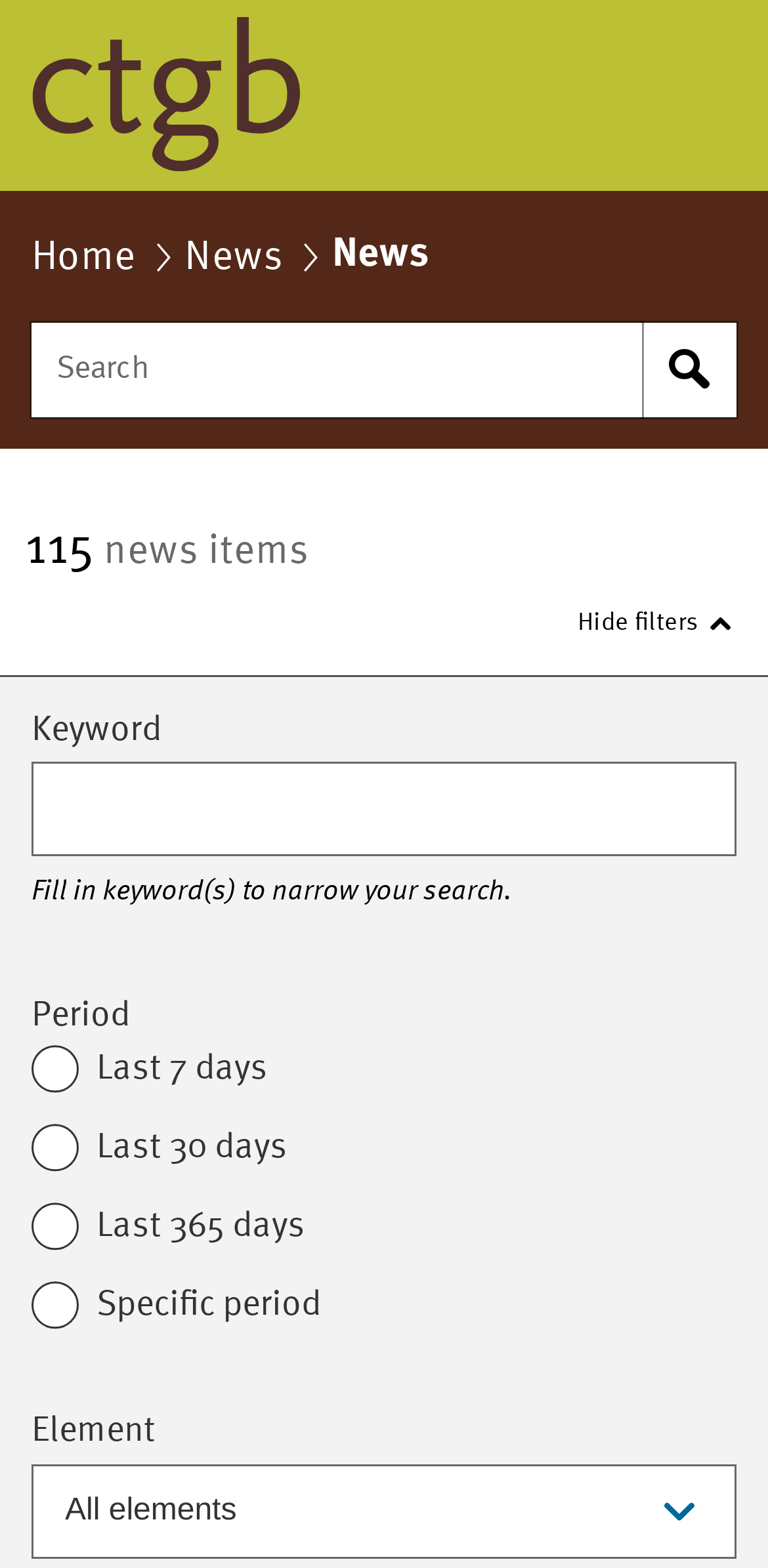Please identify the bounding box coordinates of the clickable area that will allow you to execute the instruction: "Filter news by keyword".

[0.041, 0.486, 0.959, 0.546]